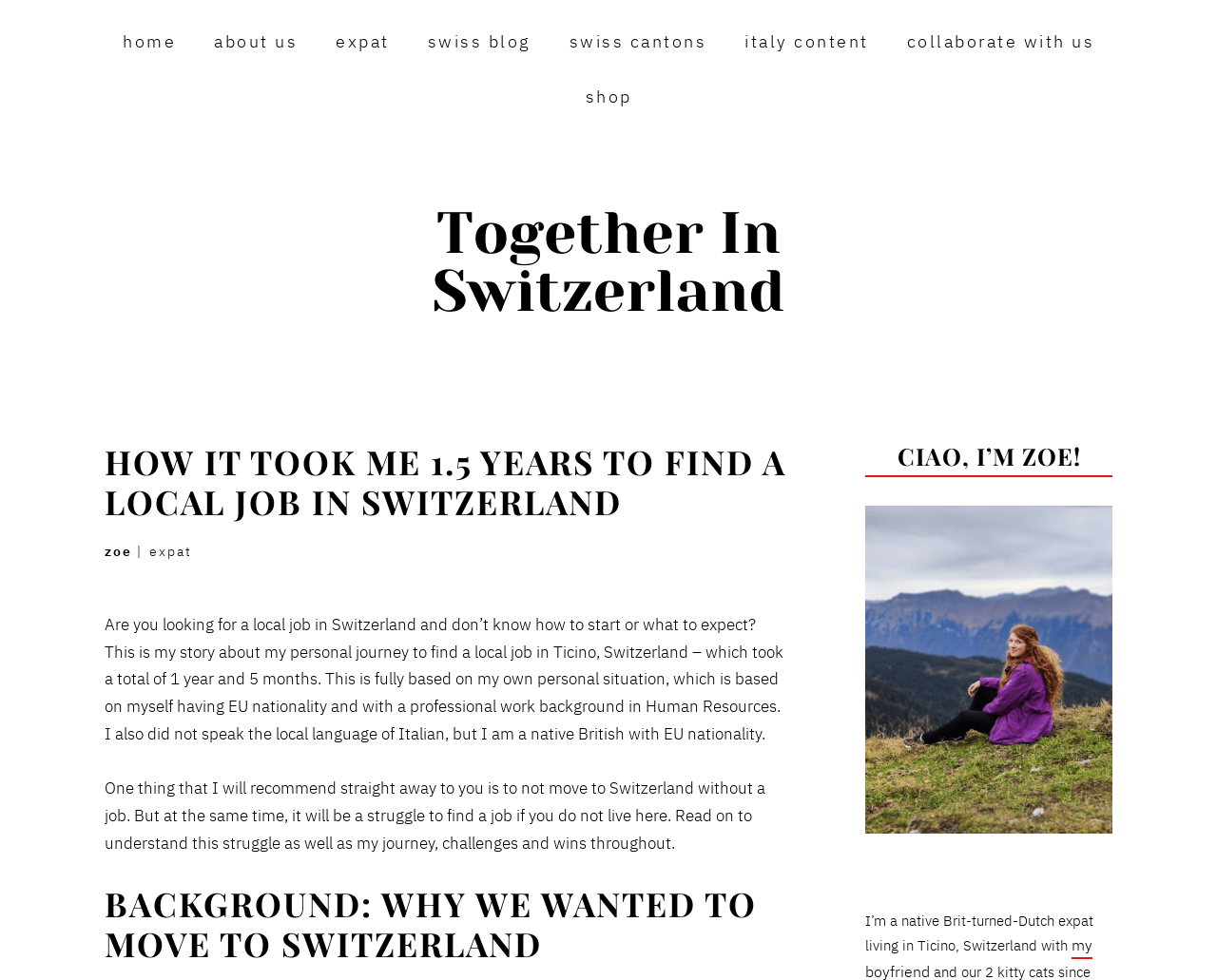Can you extract the primary headline text from the webpage?

HOW IT TOOK ME 1.5 YEARS TO FIND A LOCAL JOB IN SWITZERLAND